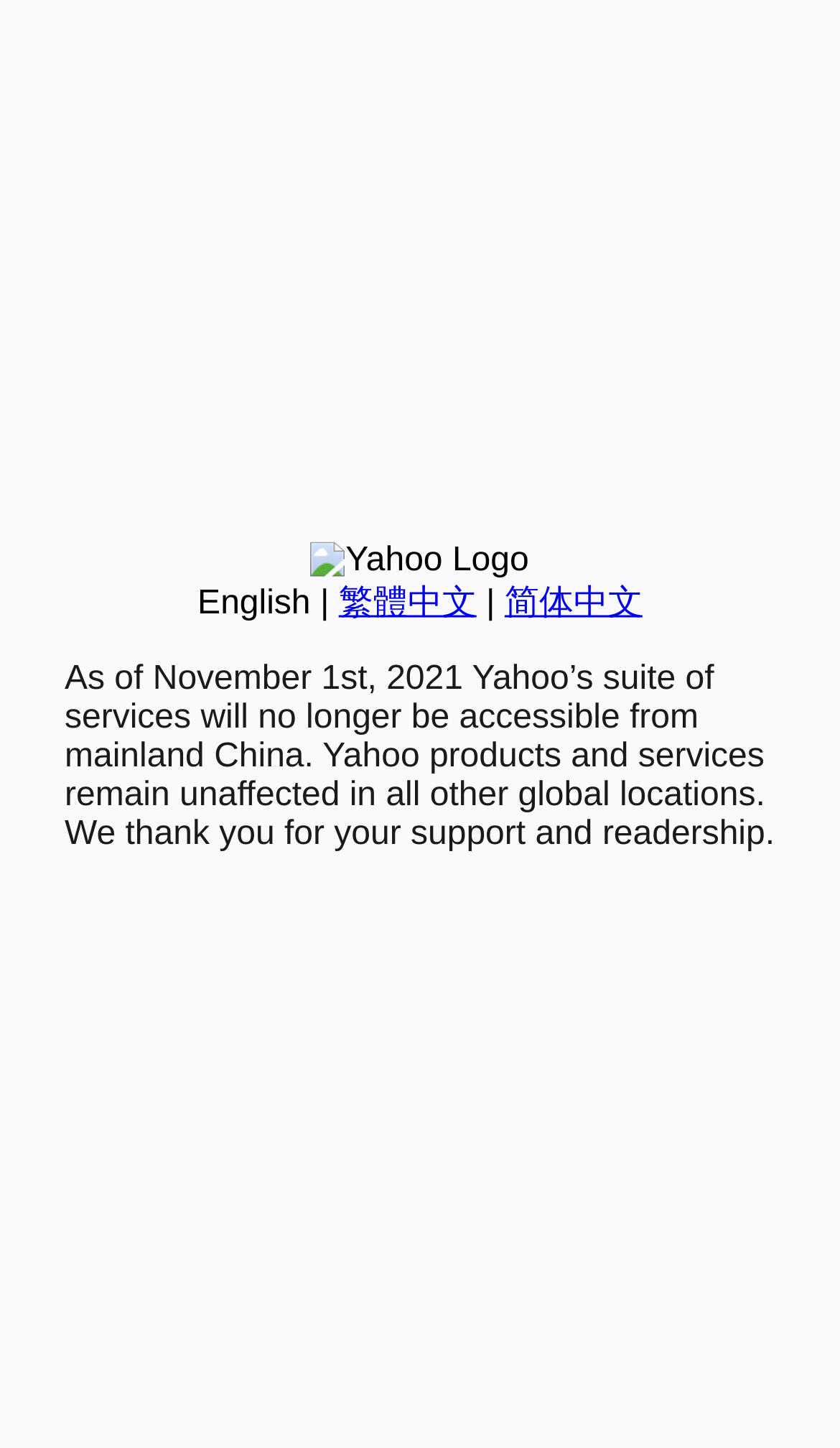Find the bounding box coordinates for the element described here: "简体中文".

[0.601, 0.404, 0.765, 0.429]